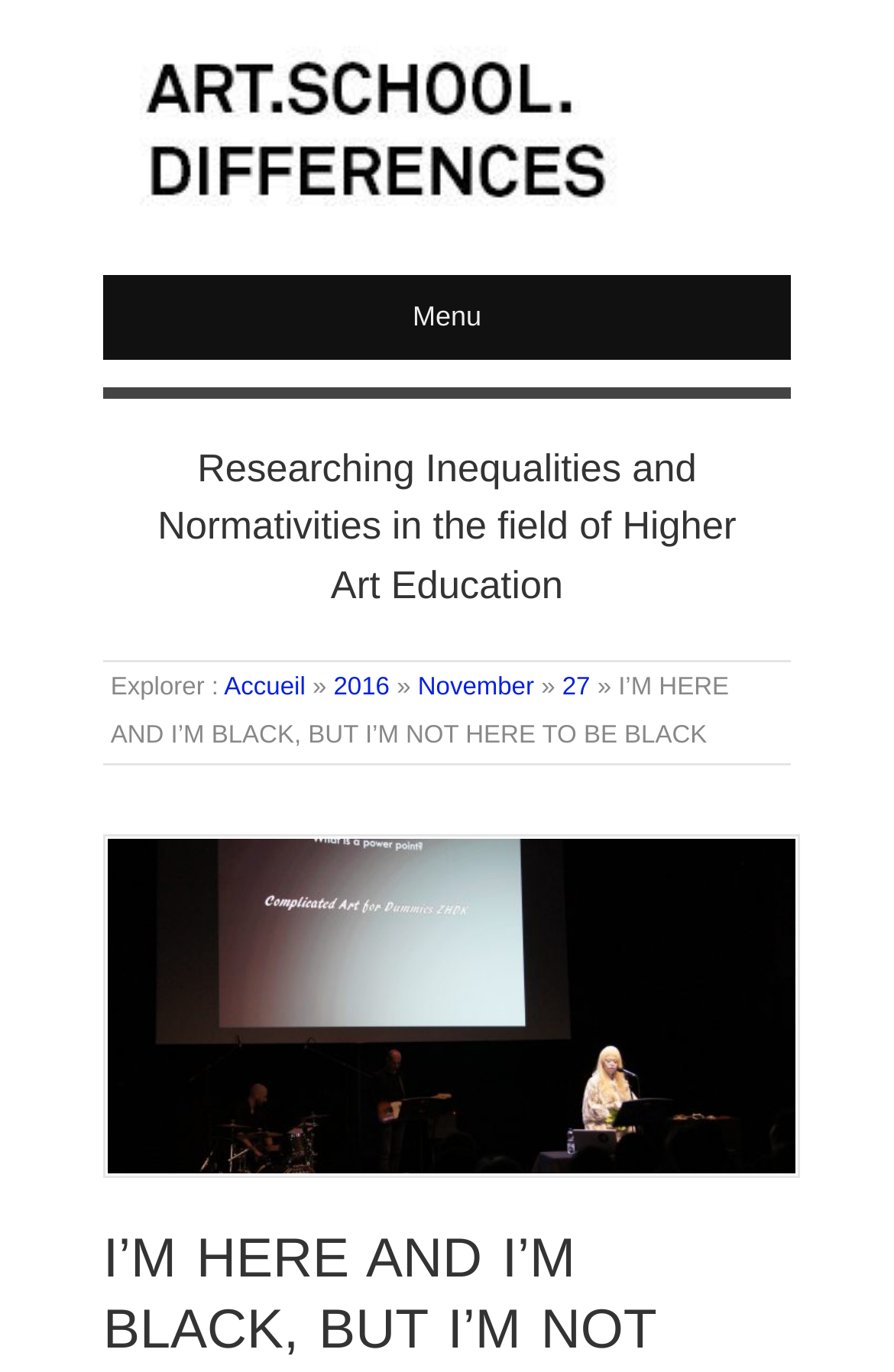Bounding box coordinates are specified in the format (top-left x, top-left y, bottom-right x, bottom-right y). All values are floating point numbers bounded between 0 and 1. Please provide the bounding box coordinate of the region this sentence describes: November

[0.467, 0.491, 0.597, 0.511]